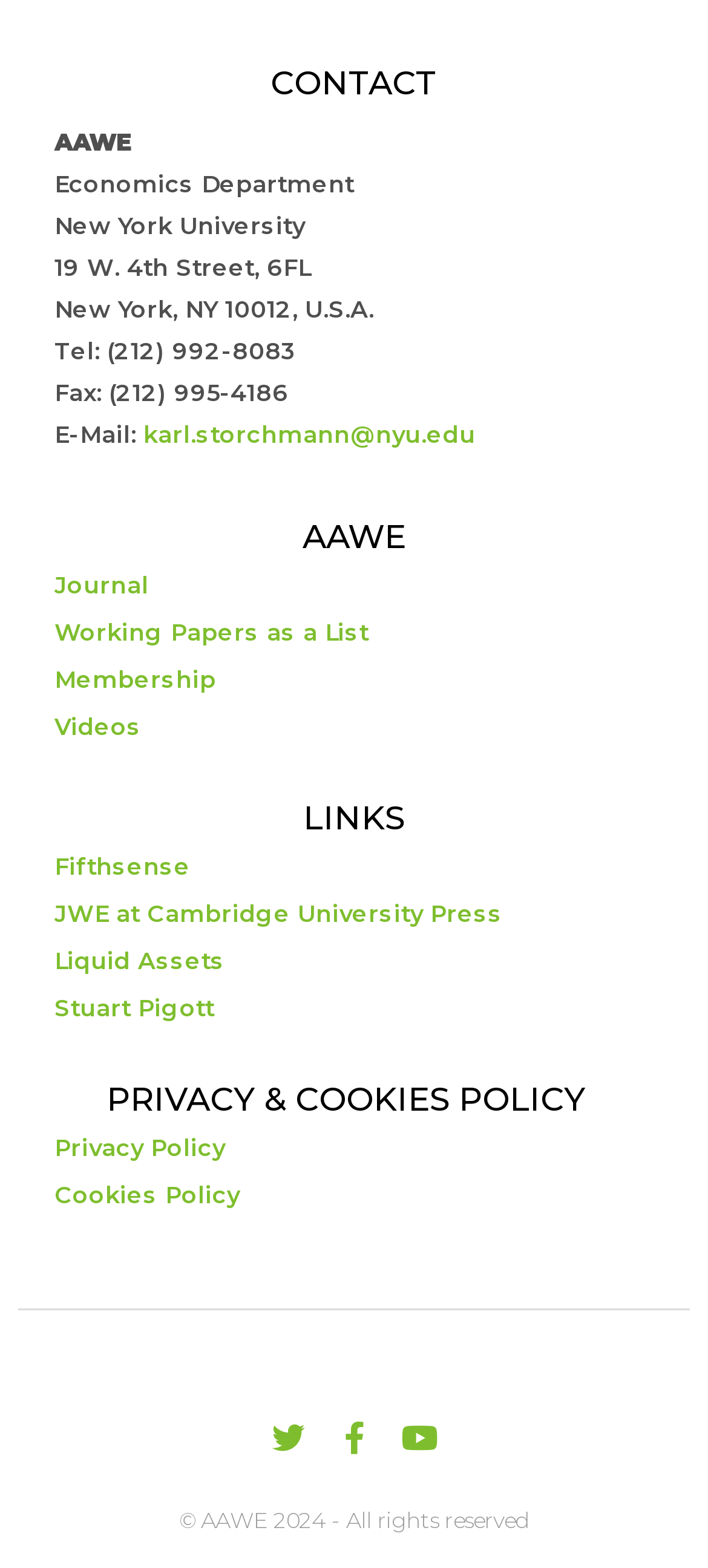Please find the bounding box coordinates (top-left x, top-left y, bottom-right x, bottom-right y) in the screenshot for the UI element described as follows: News

None